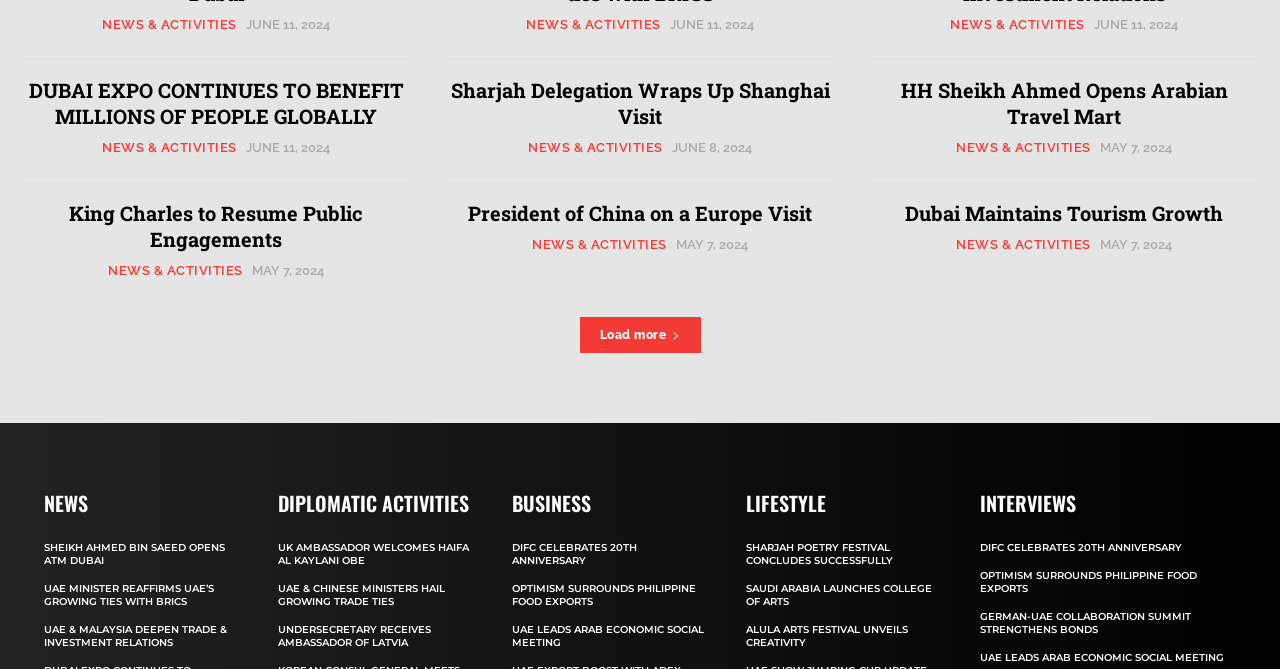What is the date of the news 'DUBAI EXPO CONTINUES TO BENEFIT MILLIONS OF PEOPLE GLOBALLY'?
Use the image to answer the question with a single word or phrase.

JUNE 11, 2024